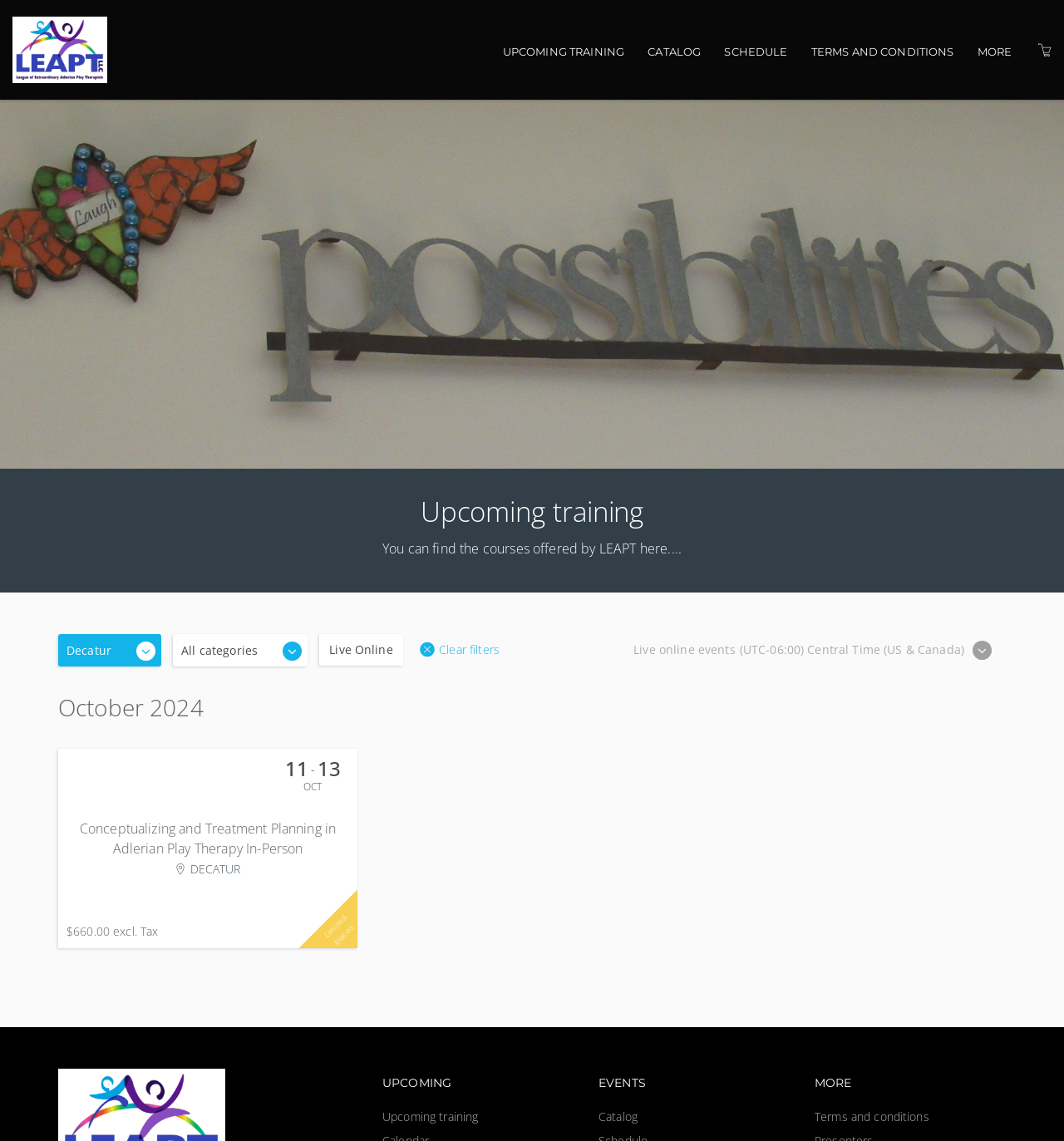Please provide a short answer using a single word or phrase for the question:
What type of events are listed on the webpage?

Training events